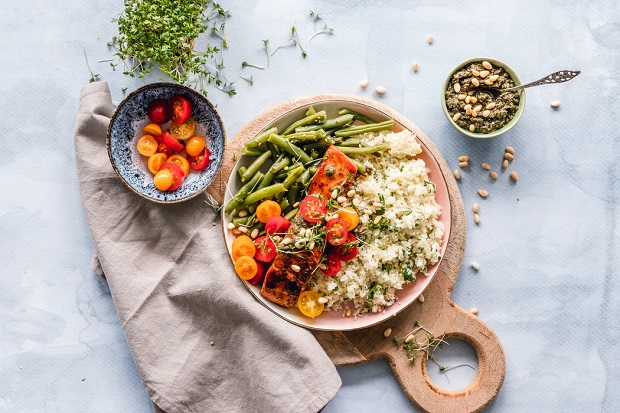Give a comprehensive caption that covers the entire image content.

The image features a beautifully arranged plate of healthy food choices, emphasizing nutritious eating which is particularly important for new parents facing sleep deprivation. At the center, there’s a generous serving of fluffy quinoa, complemented by vibrant cherry tomatoes and steamed green beans. The dish is elegantly garnished with fresh herbs, adding both flavor and a pop of color. 

Beside the main plate, a small bowl holds an assortment of colorful cherry tomatoes, providing a refreshing contrast. Another bowl filled with seeds and nuts suggests a wholesome snacking option, reinforcing the theme of healthy eating. The setting is bright and inviting, framed by a soft linen napkin and scattered herbs, creating a warm atmosphere conducive to promoting wellness. This image illustrates the importance of making proper food choices to boost energy and enhance overall well-being, especially for caregivers navigating the challenges of parenthood.